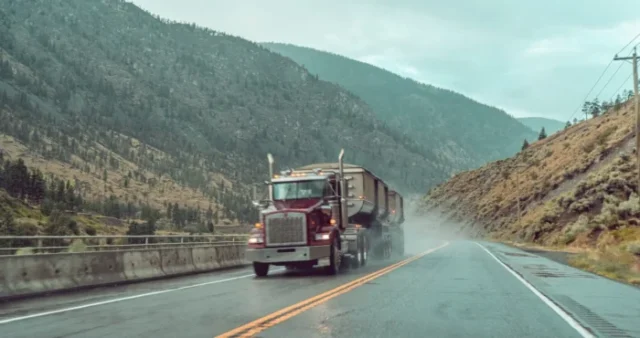Provide a brief response using a word or short phrase to this question:
What is the terrain surrounding the road?

Rocky and lush greenery